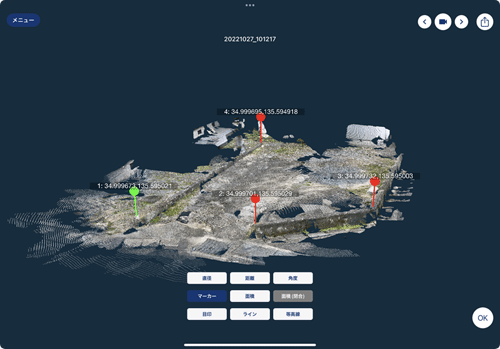What is the purpose of the colored indicators?
Provide a well-explained and detailed answer to the question.

The colored indicators, specifically red and green, are used to mark various points of interest within the 3D point cloud representation of the surveying site. These indicators help to highlight specific locations within the model, making it easier to navigate and analyze the terrain.